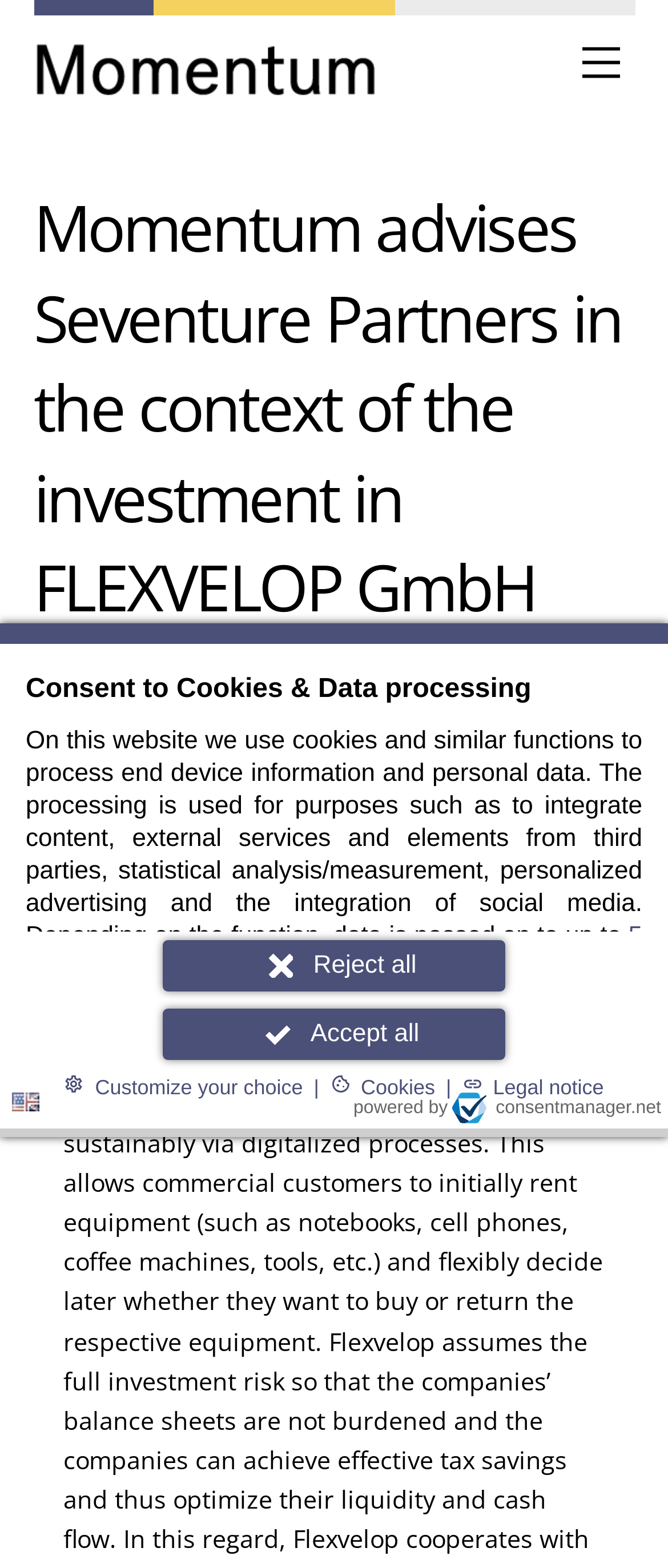Locate the bounding box of the user interface element based on this description: "Reject all".

[0.244, 0.599, 0.756, 0.632]